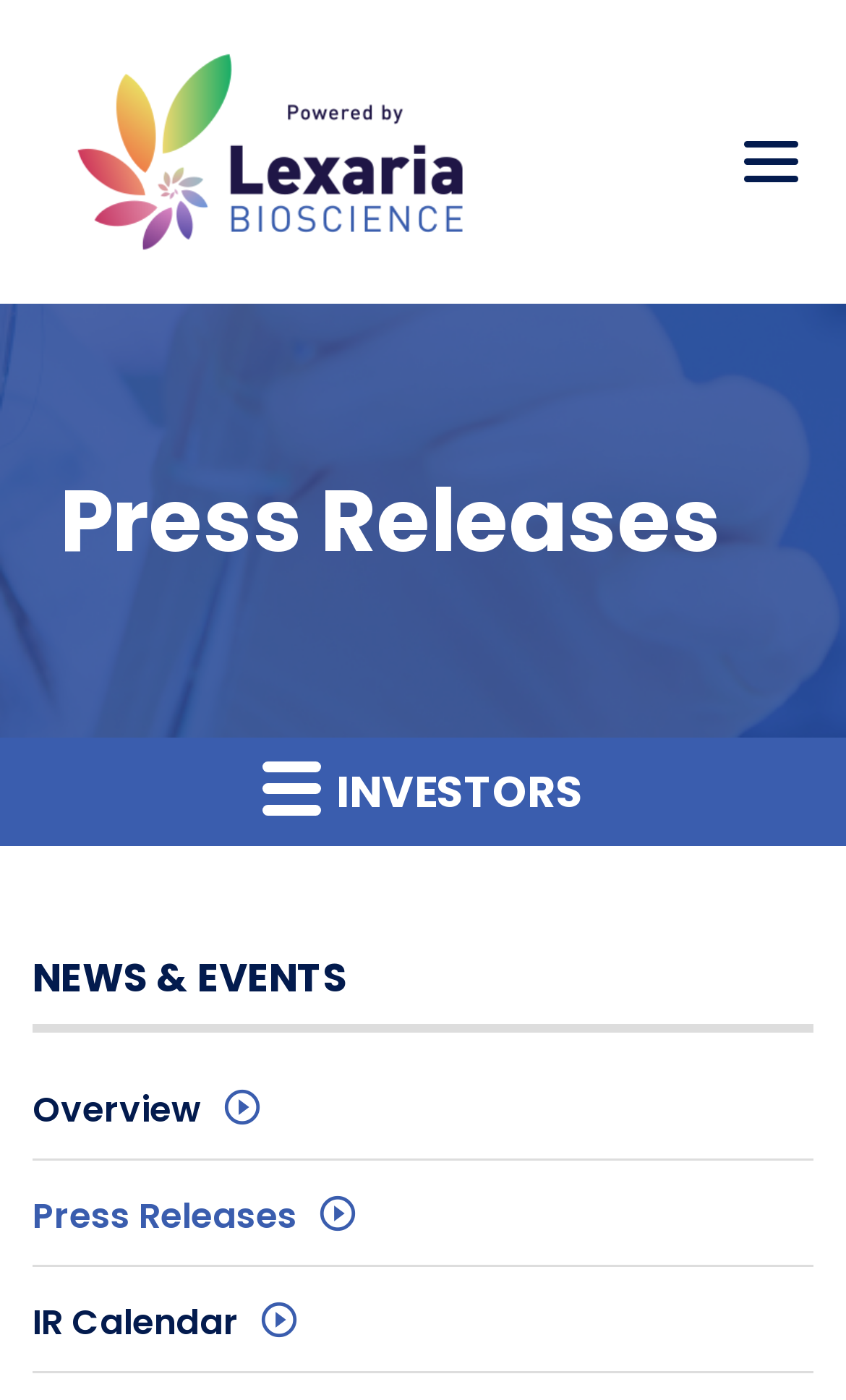What is the company name?
From the image, provide a succinct answer in one word or a short phrase.

Lexaria Bioscience